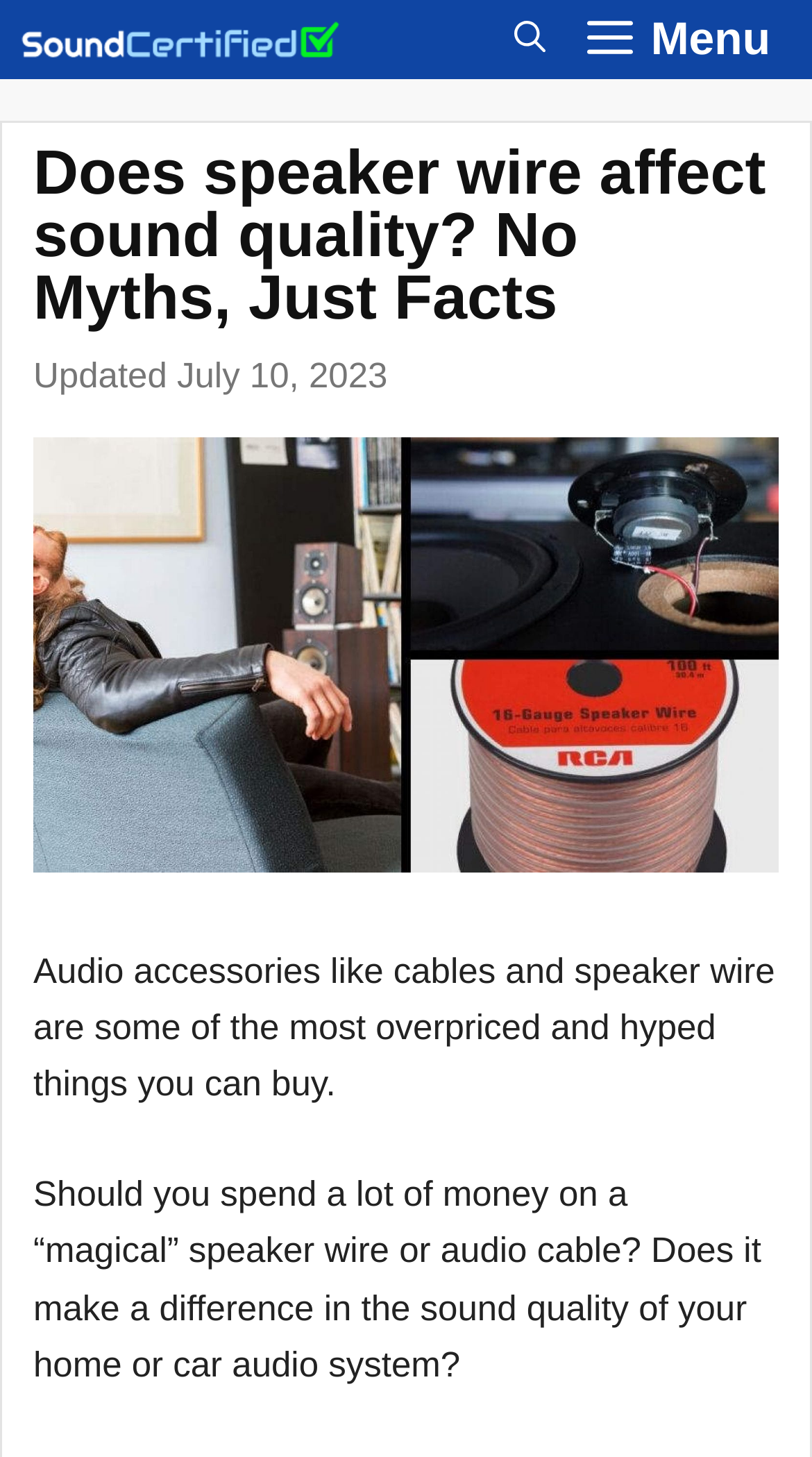Locate the bounding box of the user interface element based on this description: "Menu".

[0.696, 0.0, 1.0, 0.054]